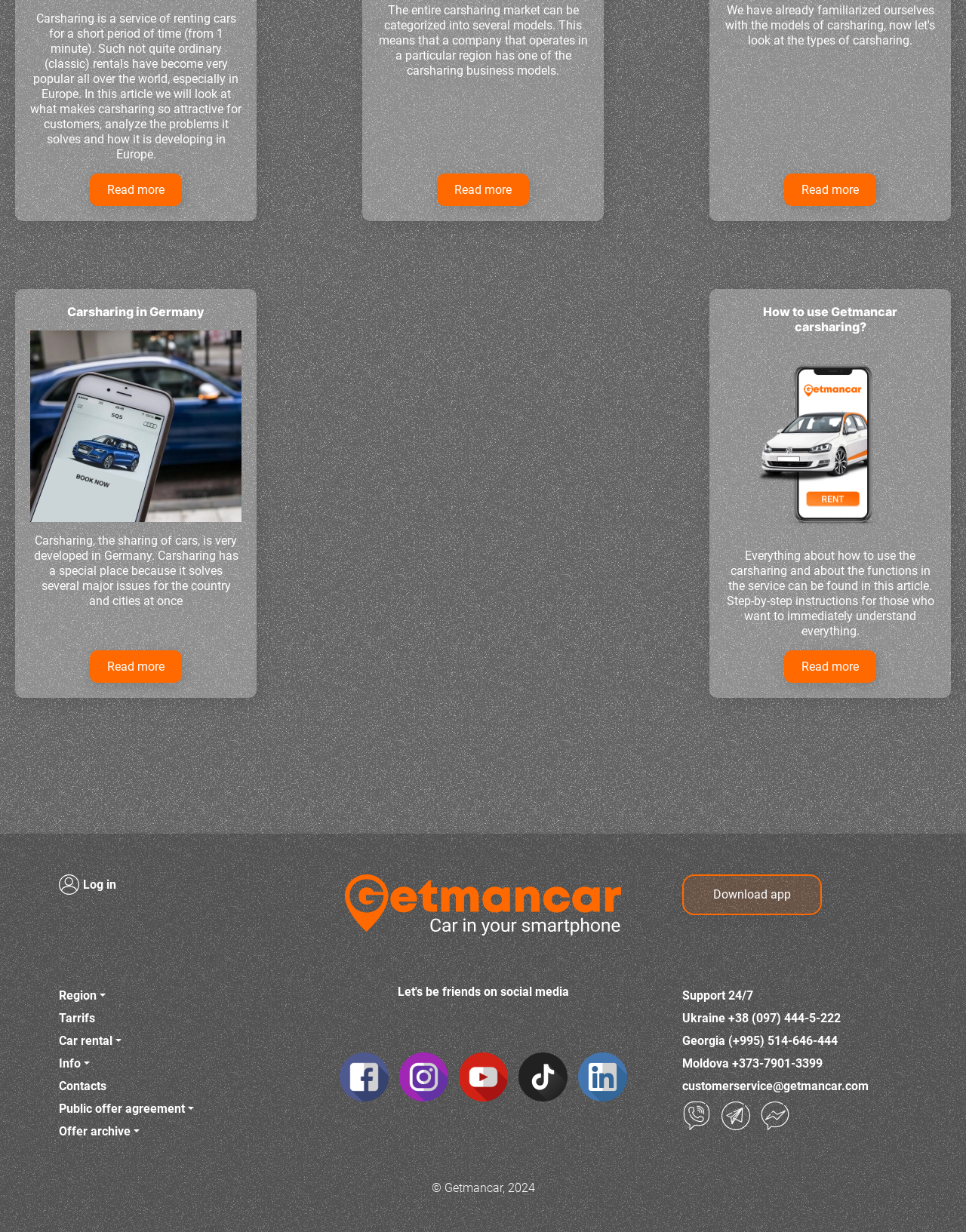What is carsharing?
Provide a detailed answer to the question, using the image to inform your response.

Based on the webpage, carsharing is a service that allows users to rent cars for a short period of time, from 1 minute. This is mentioned in the first paragraph of the webpage.